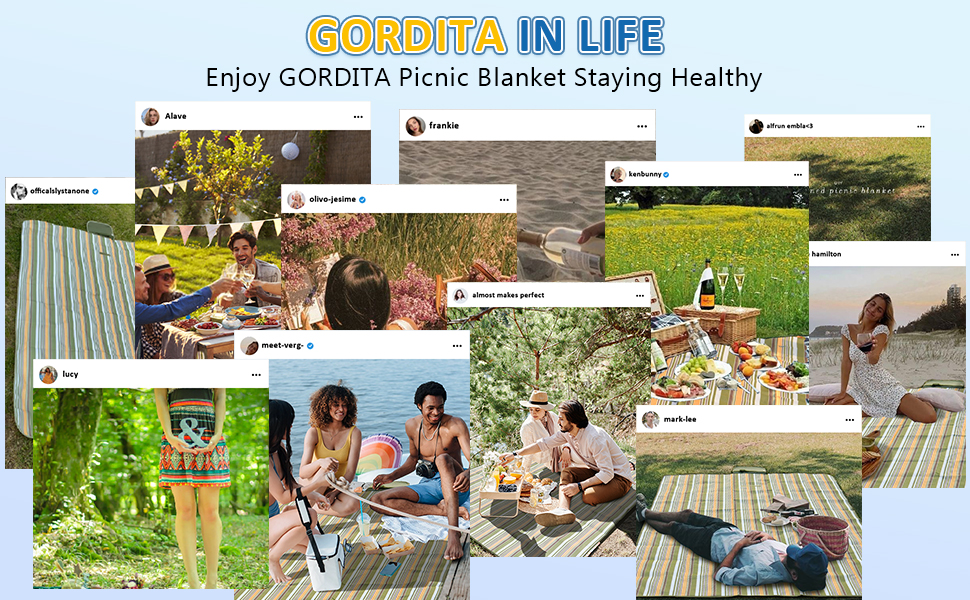Give a short answer using one word or phrase for the question:
What is the color scheme of the picnic blanket?

Colorful stripes